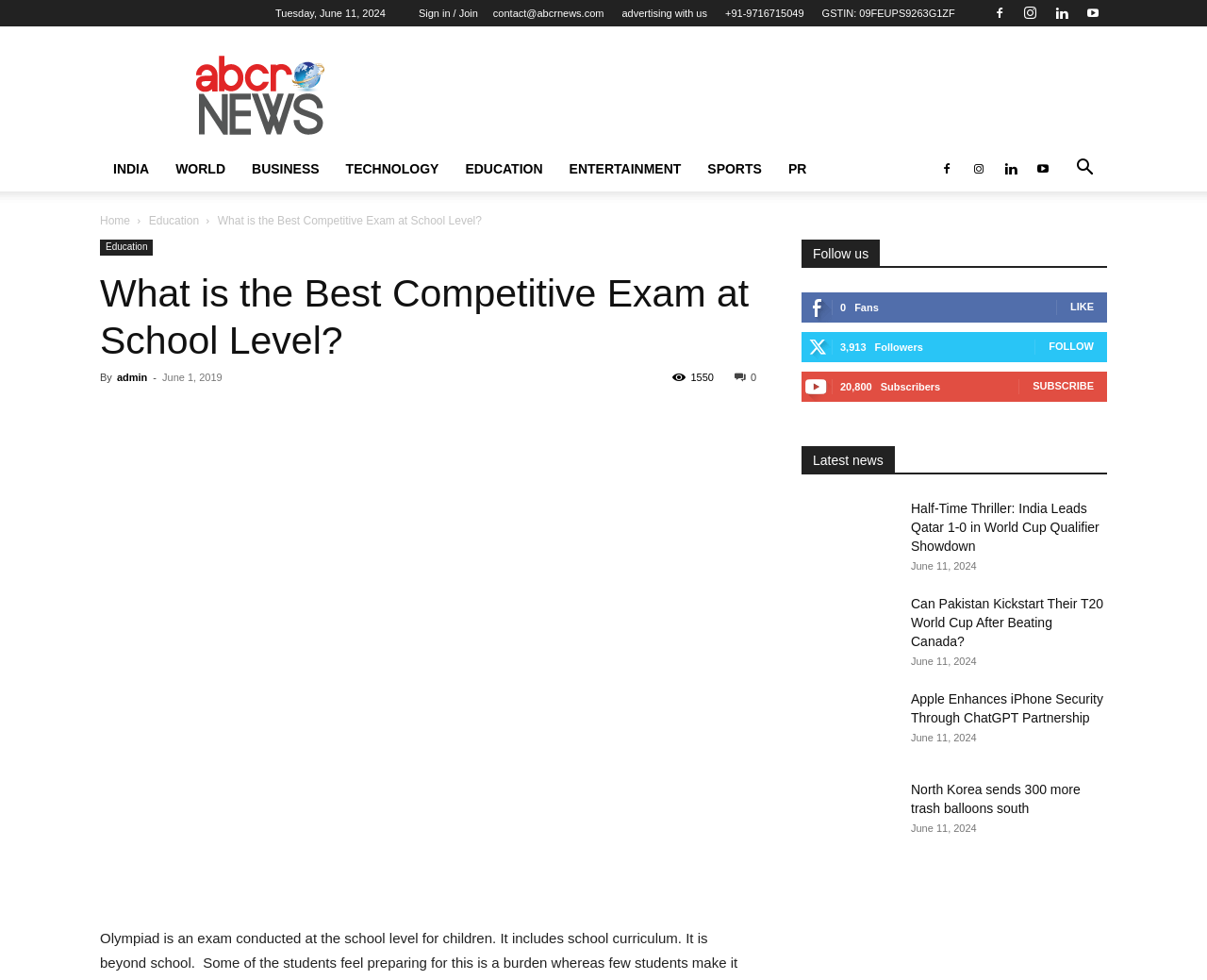Based on the image, give a detailed response to the question: What is the category of the news article 'Half-Time Thriller: India Leads Qatar 1-0 in World Cup Qualifier Showdown'?

I analyzed the content of the news article 'Half-Time Thriller: India Leads Qatar 1-0 in World Cup Qualifier Showdown' and determined that it belongs to the sports category, as it discusses a football match between India and Qatar.